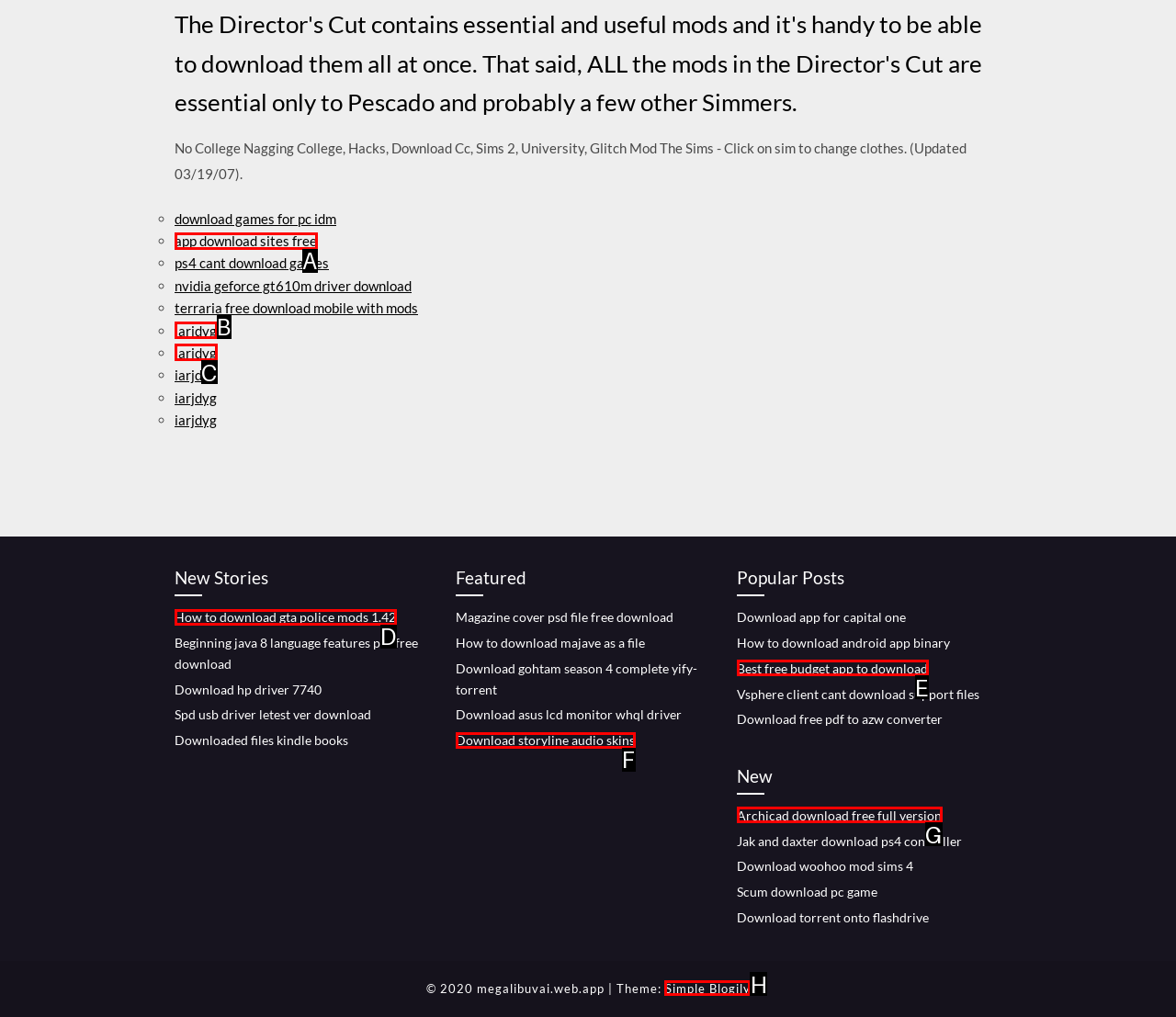To complete the instruction: Click on 'Archicad download free full version', which HTML element should be clicked?
Respond with the option's letter from the provided choices.

G